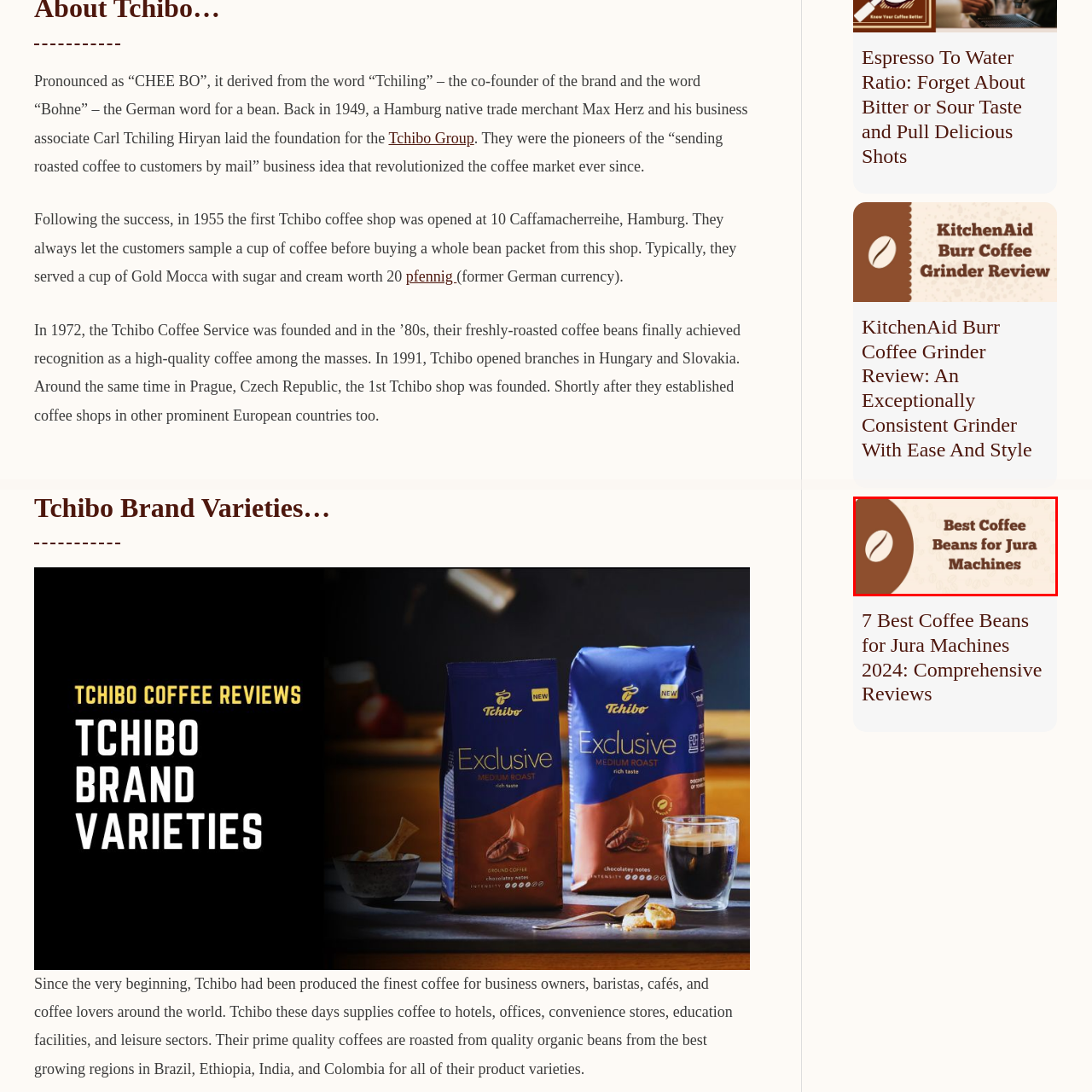What is illustrated on the sidebar?
Please analyze the image within the red bounding box and provide a comprehensive answer based on the visual information.

The sidebar features an illustration of a coffee bean, which is a relevant and fitting design element given the topic of the graphic, 'Best Coffee Beans for Jura Machines'.